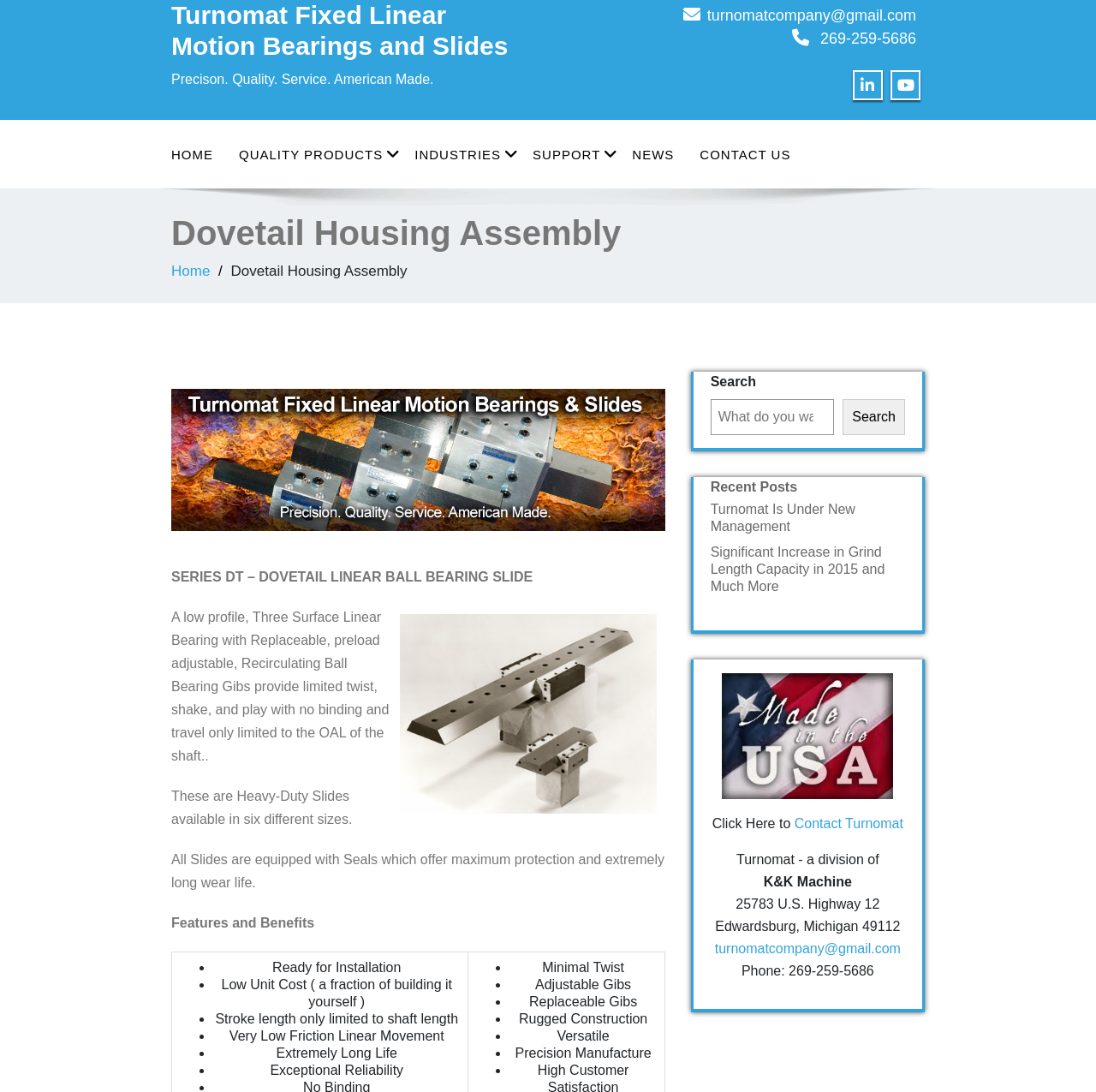Please extract the title of the webpage.

Turnomat Fixed Linear Motion Bearings and Slides